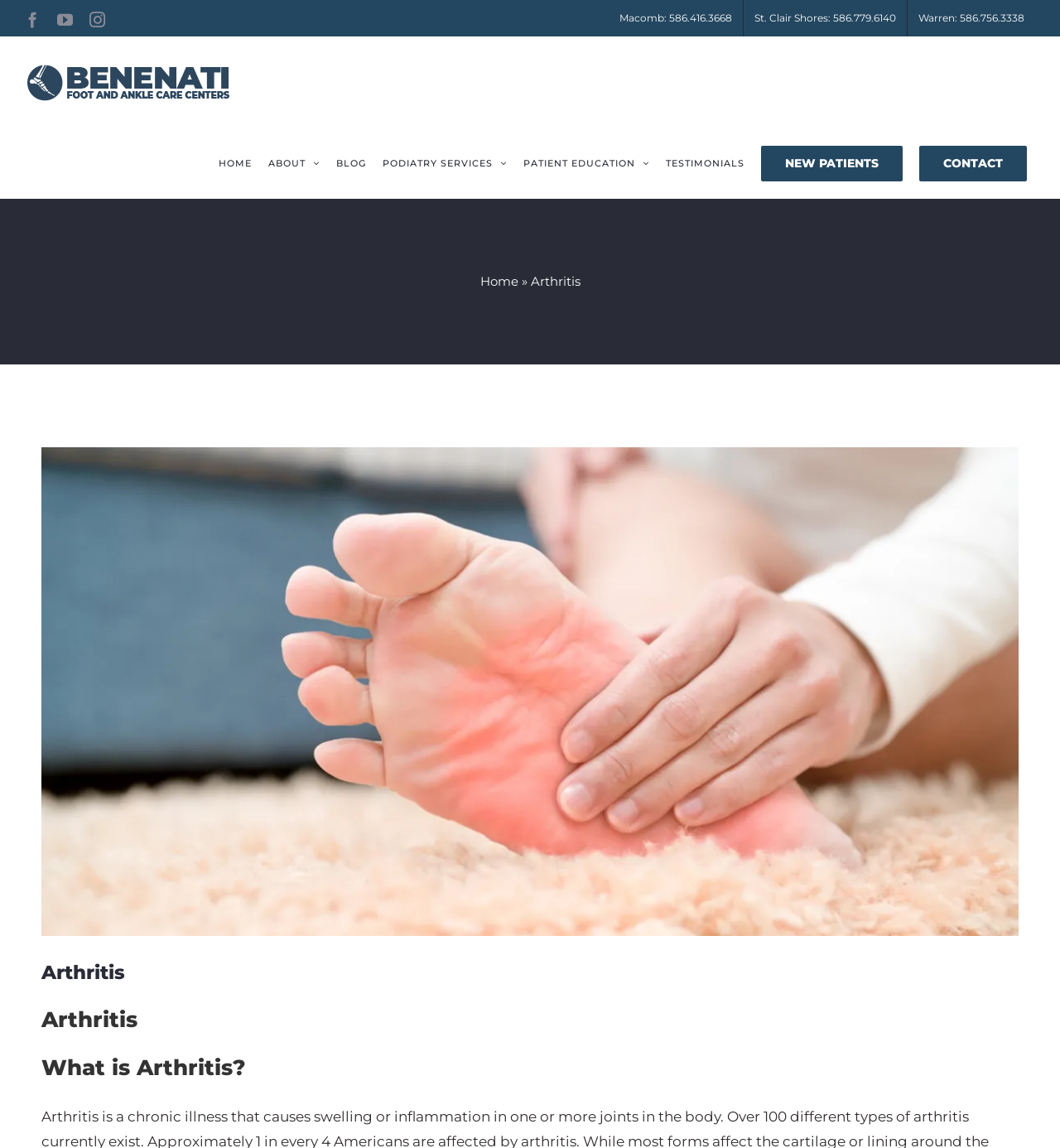Find the bounding box coordinates of the element I should click to carry out the following instruction: "Read about Arthritis".

[0.039, 0.837, 0.961, 0.858]